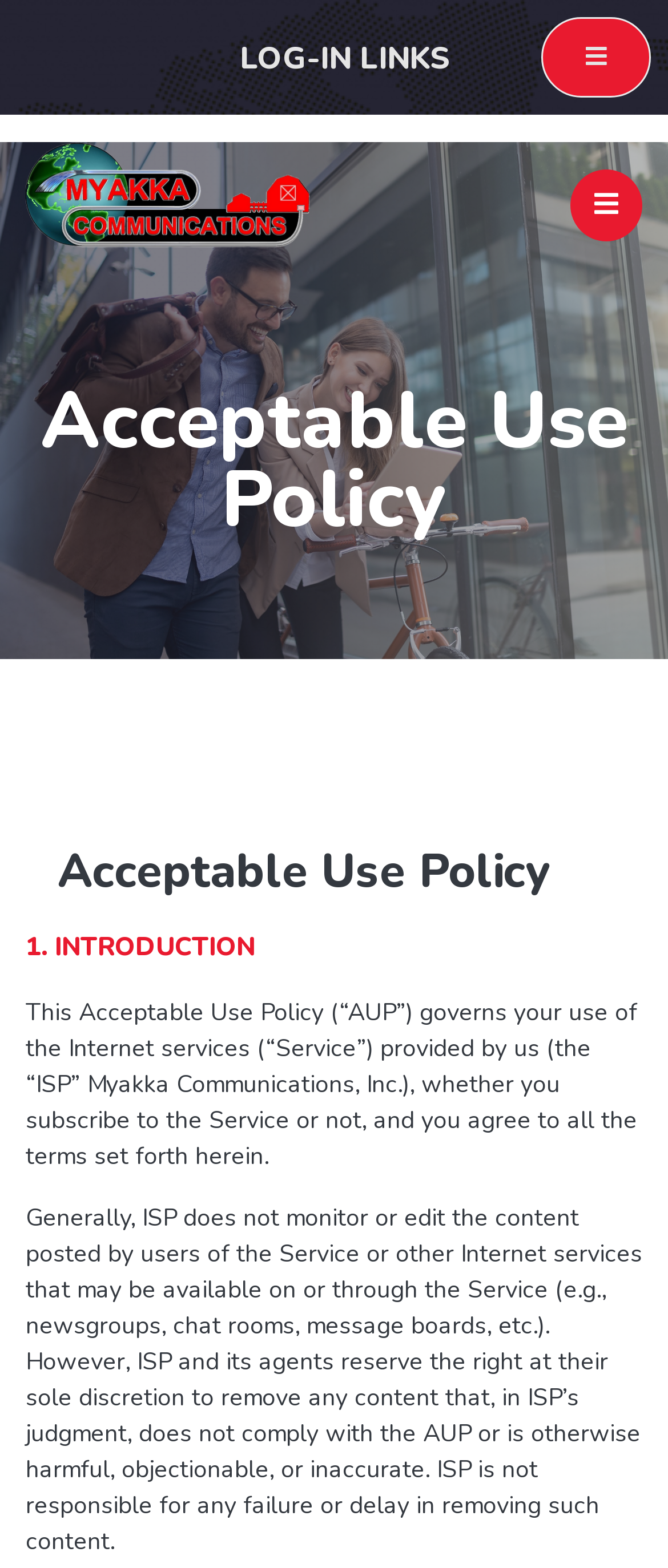From the element description: "parent_node: SIGN UP NOW", extract the bounding box coordinates of the UI element. The coordinates should be expressed as four float numbers between 0 and 1, in the order [left, top, right, bottom].

[0.854, 0.108, 0.962, 0.153]